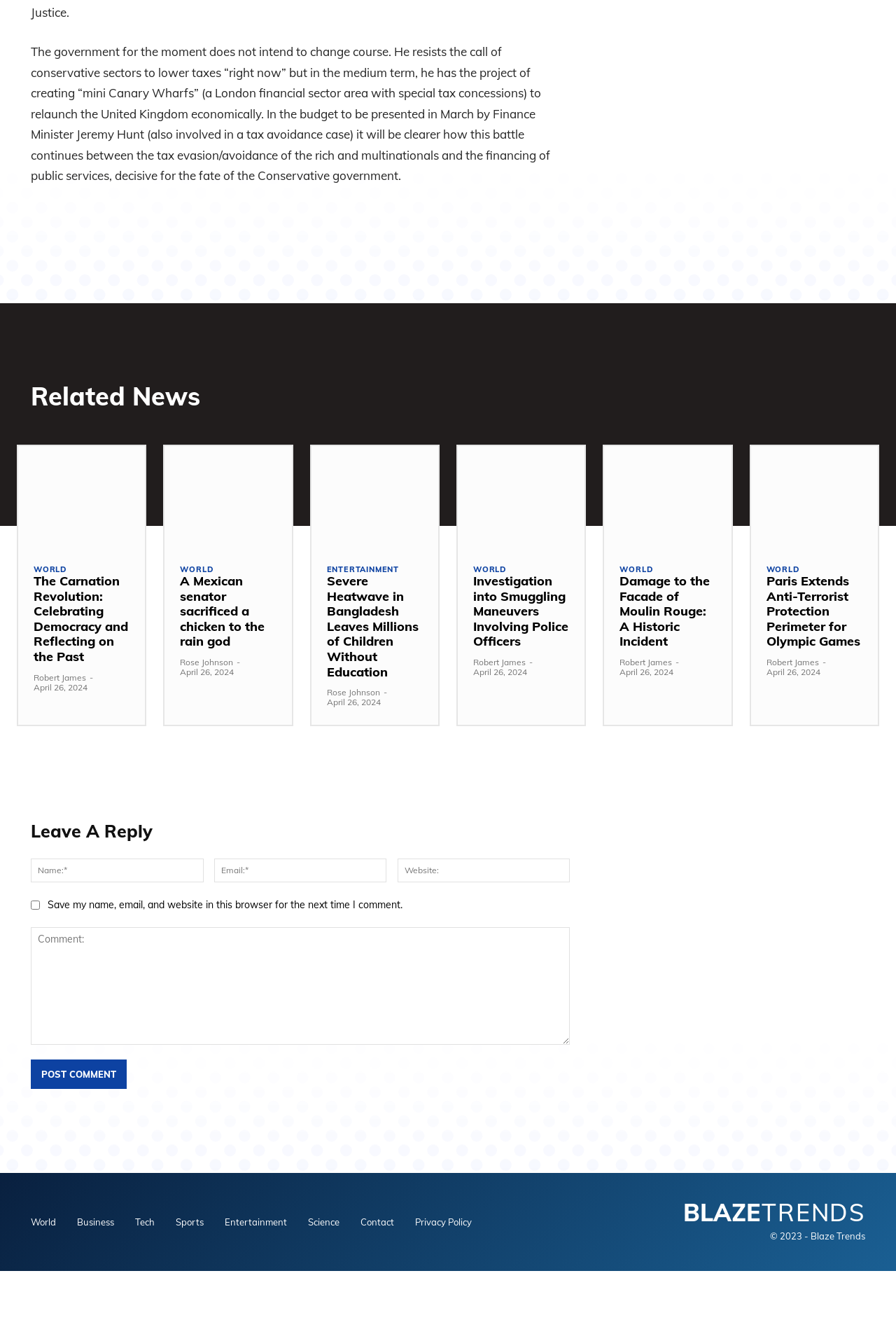Determine the bounding box coordinates of the section to be clicked to follow the instruction: "Click on the 'Related News' heading". The coordinates should be given as four float numbers between 0 and 1, formatted as [left, top, right, bottom].

[0.034, 0.291, 0.223, 0.31]